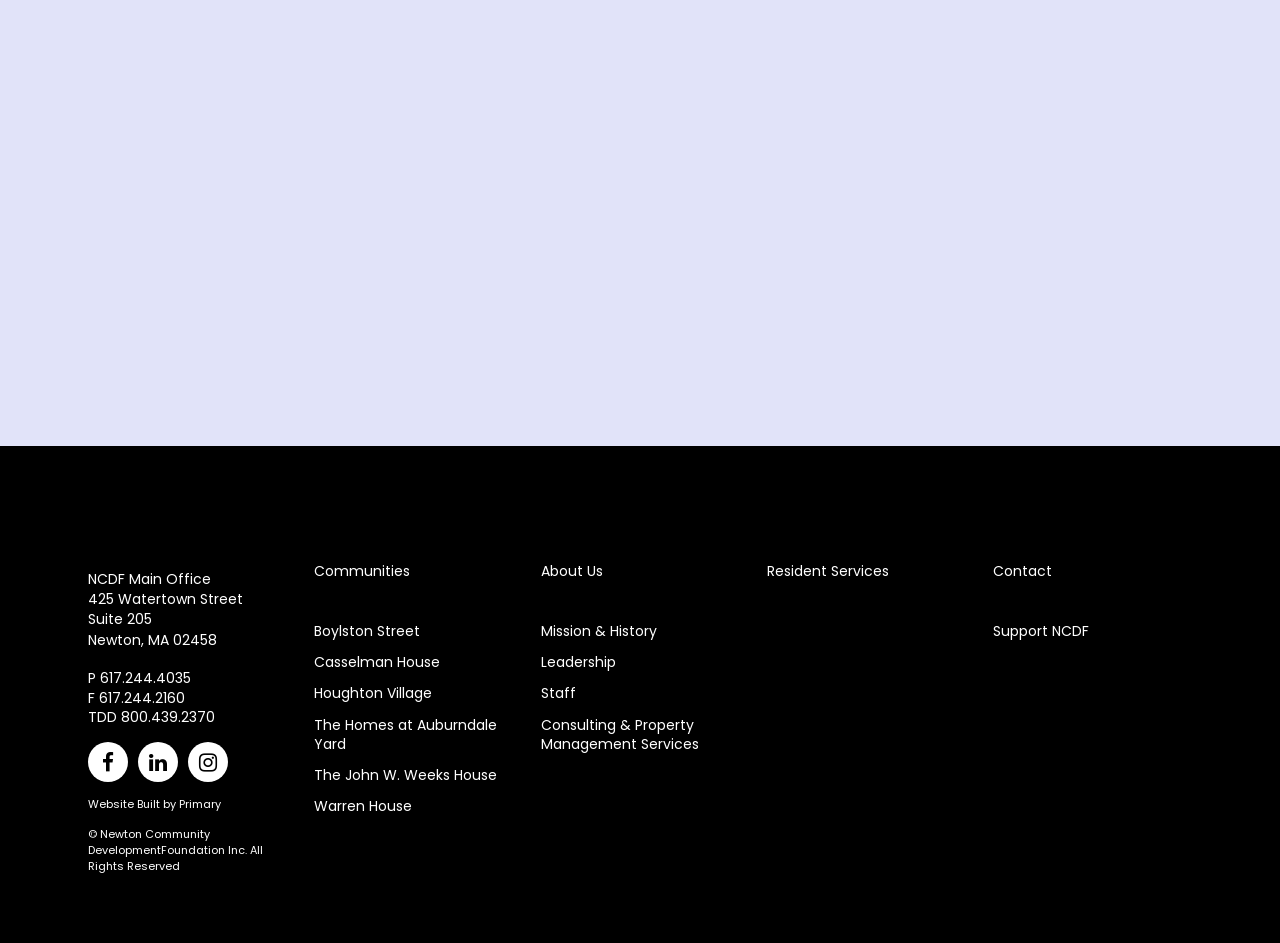Locate the bounding box coordinates of the clickable area to execute the instruction: "Visit Communities page". Provide the coordinates as four float numbers between 0 and 1, represented as [left, top, right, bottom].

[0.246, 0.595, 0.321, 0.616]